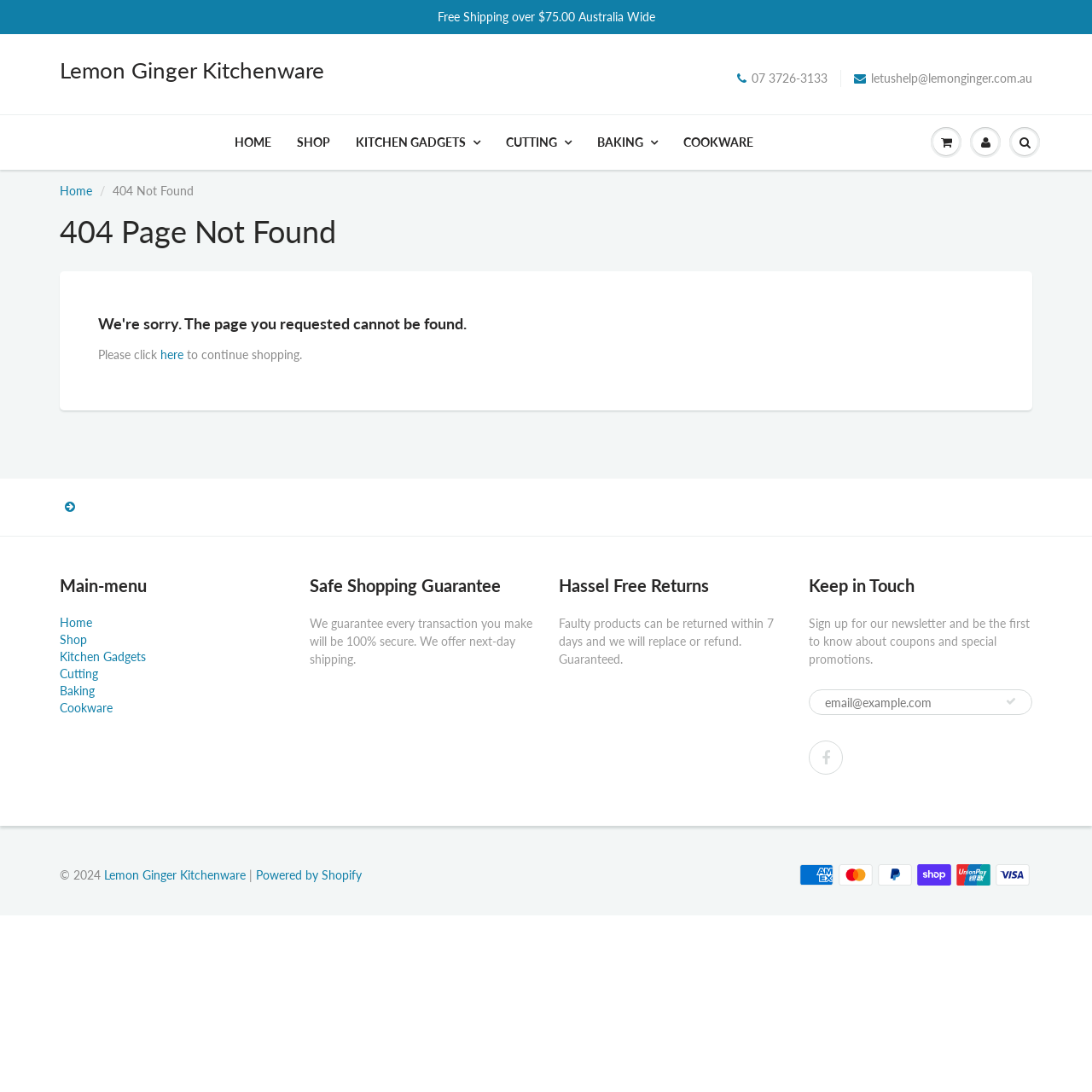Find and specify the bounding box coordinates that correspond to the clickable region for the instruction: "Enter email address in the newsletter subscription field".

[0.74, 0.631, 0.945, 0.655]